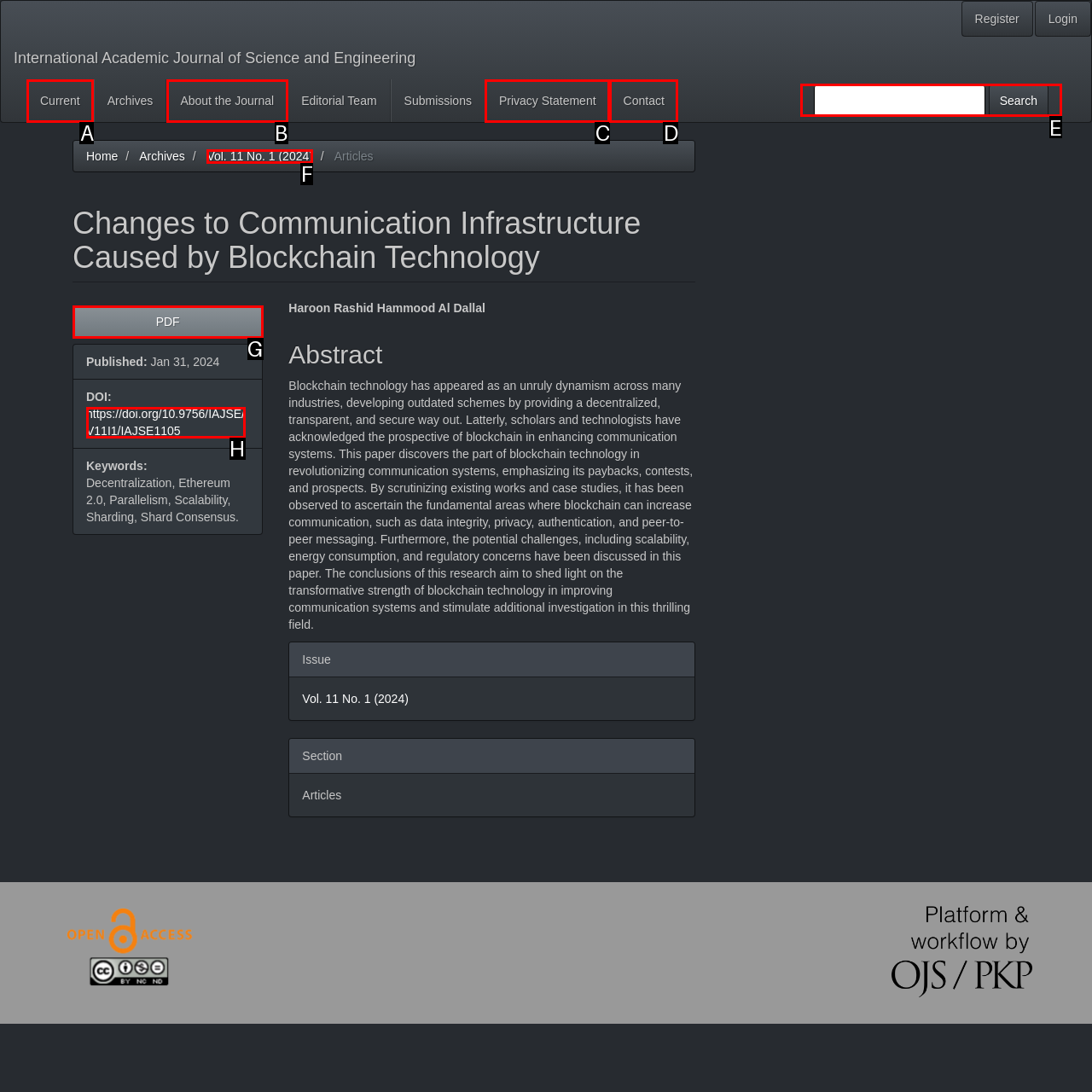Select the appropriate letter to fulfill the given instruction: Search for articles
Provide the letter of the correct option directly.

E